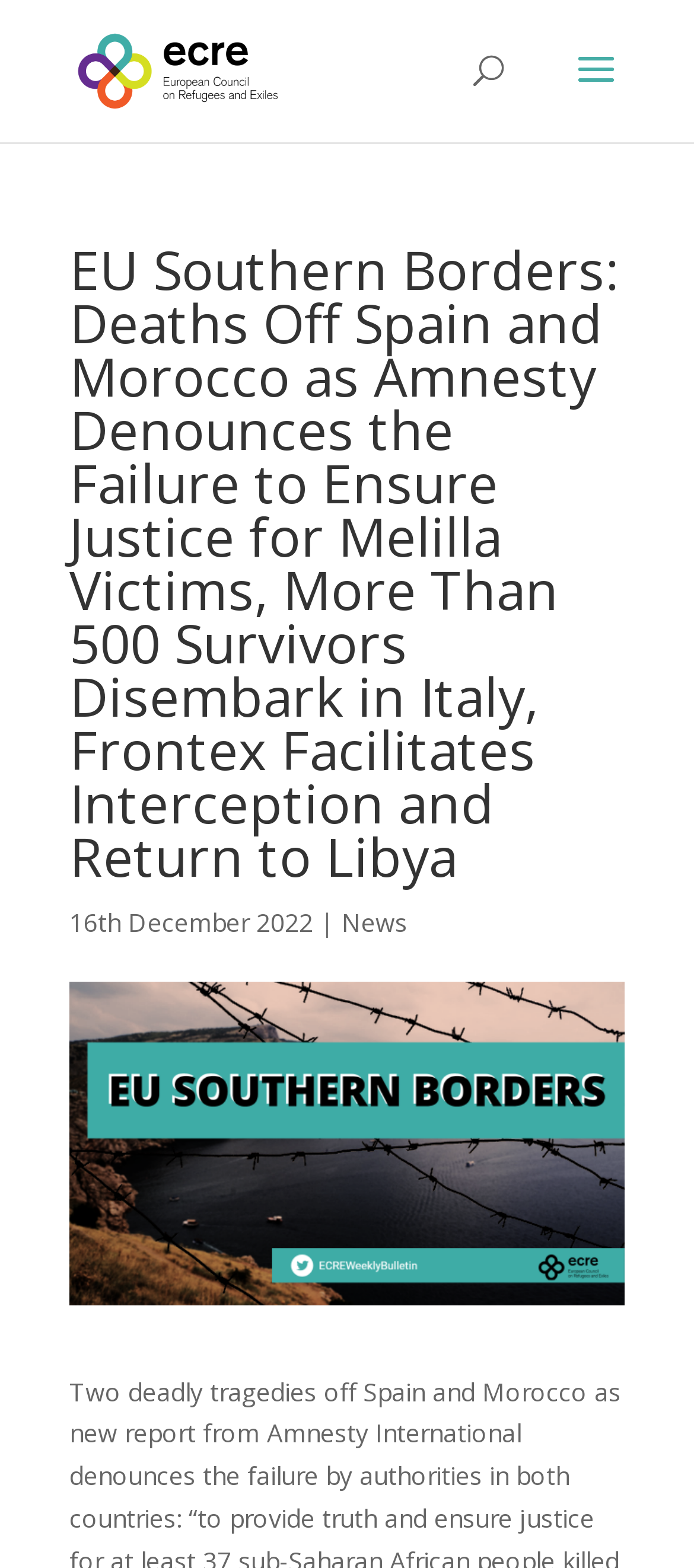From the screenshot, find the bounding box of the UI element matching this description: "News". Supply the bounding box coordinates in the form [left, top, right, bottom], each a float between 0 and 1.

[0.492, 0.577, 0.587, 0.599]